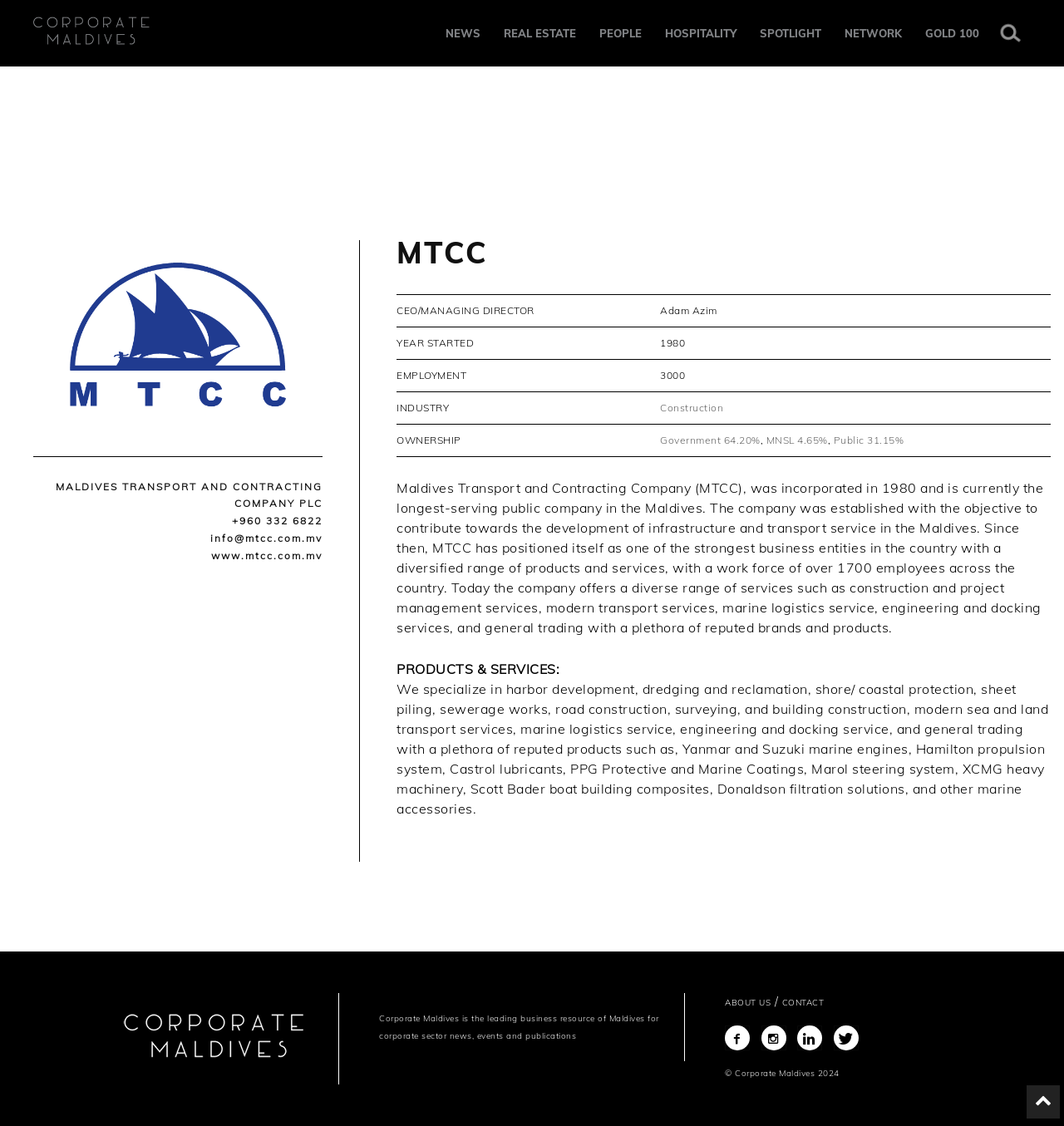Please determine the bounding box coordinates of the area that needs to be clicked to complete this task: 'Click on NEWS'. The coordinates must be four float numbers between 0 and 1, formatted as [left, top, right, bottom].

[0.419, 0.015, 0.452, 0.044]